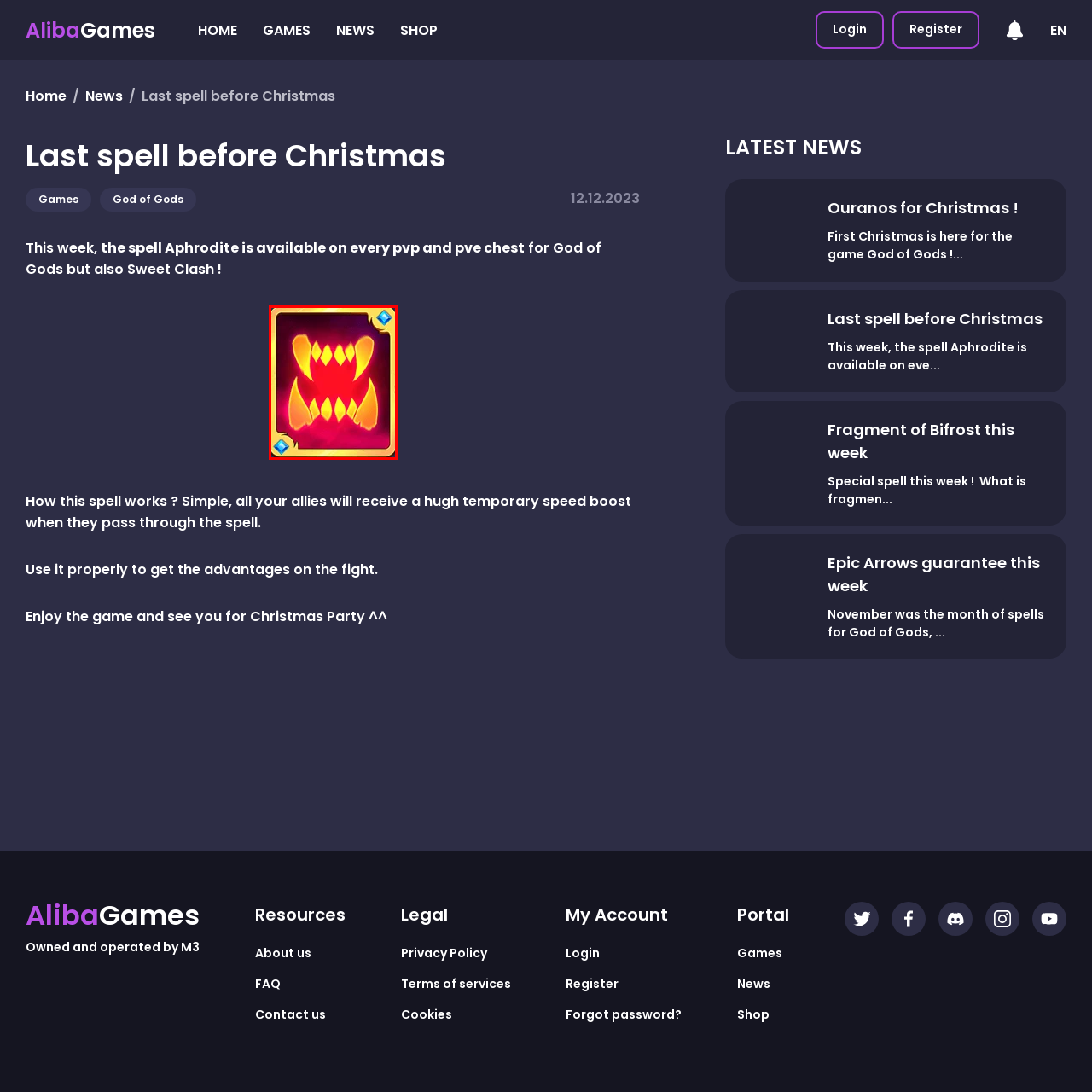What is the likely theme of the game?
Observe the section of the image outlined in red and answer concisely with a single word or phrase.

Fantasy